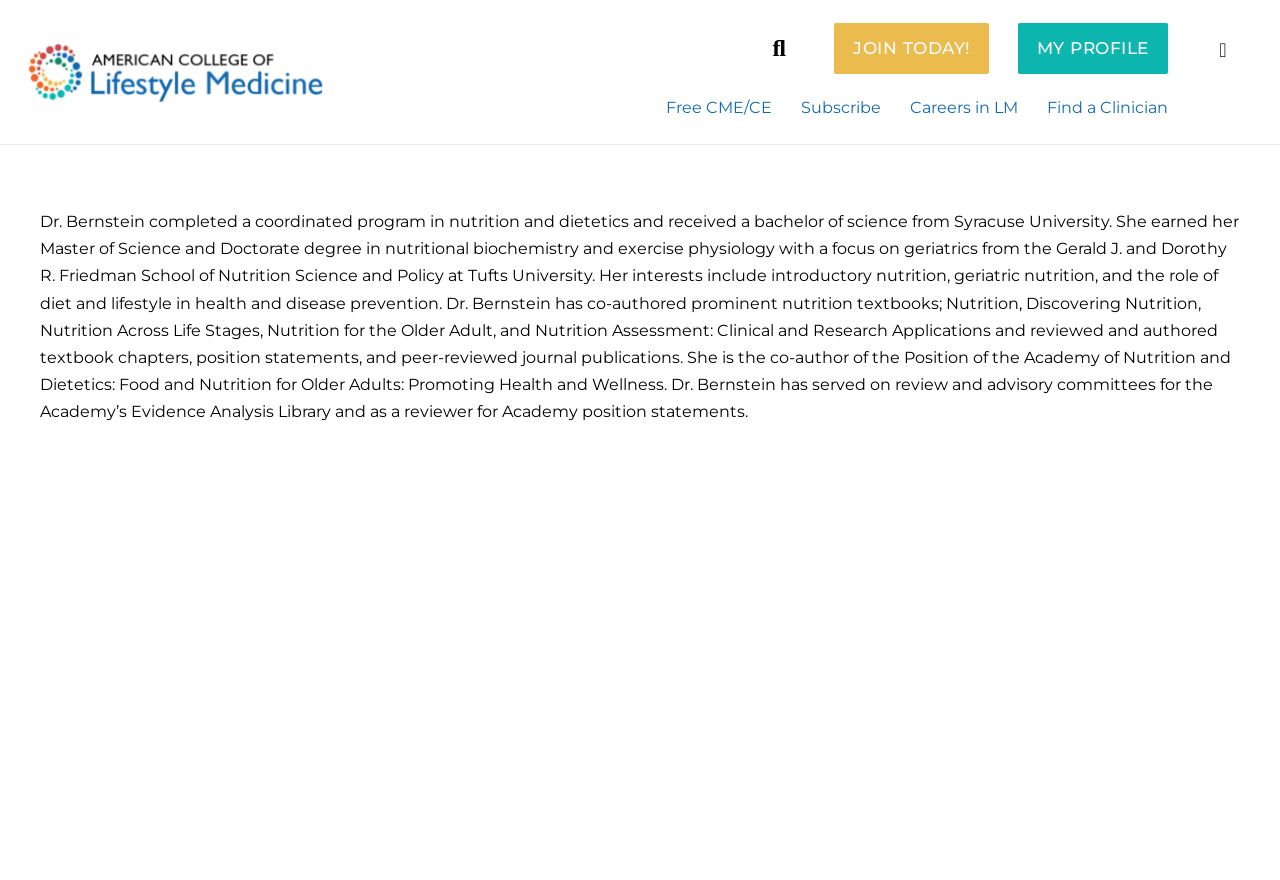How many links are there in the top navigation bar?
Please use the image to provide a one-word or short phrase answer.

5